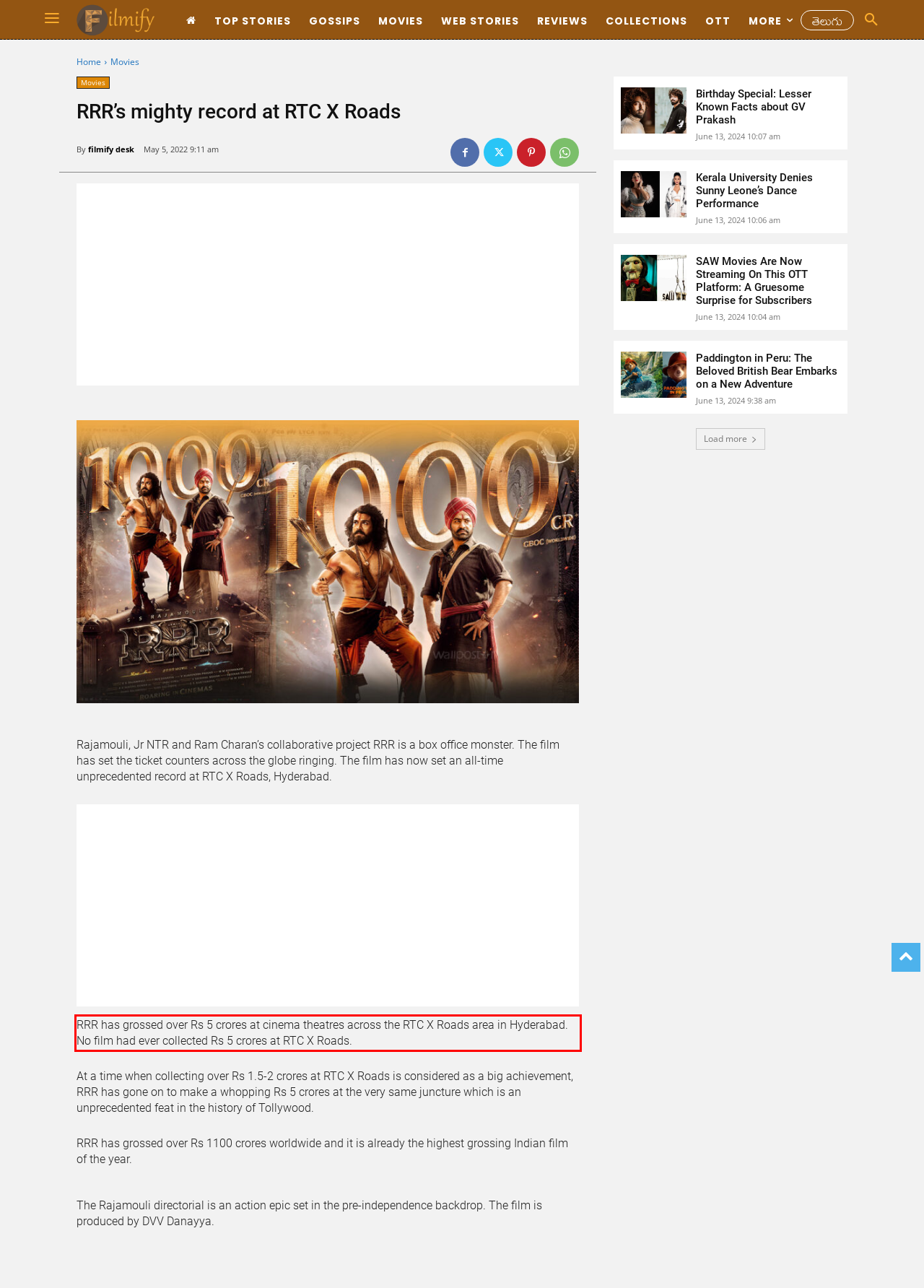You are provided with a screenshot of a webpage featuring a red rectangle bounding box. Extract the text content within this red bounding box using OCR.

RRR has grossed over Rs 5 crores at cinema theatres across the RTC X Roads area in Hyderabad. No film had ever collected Rs 5 crores at RTC X Roads.